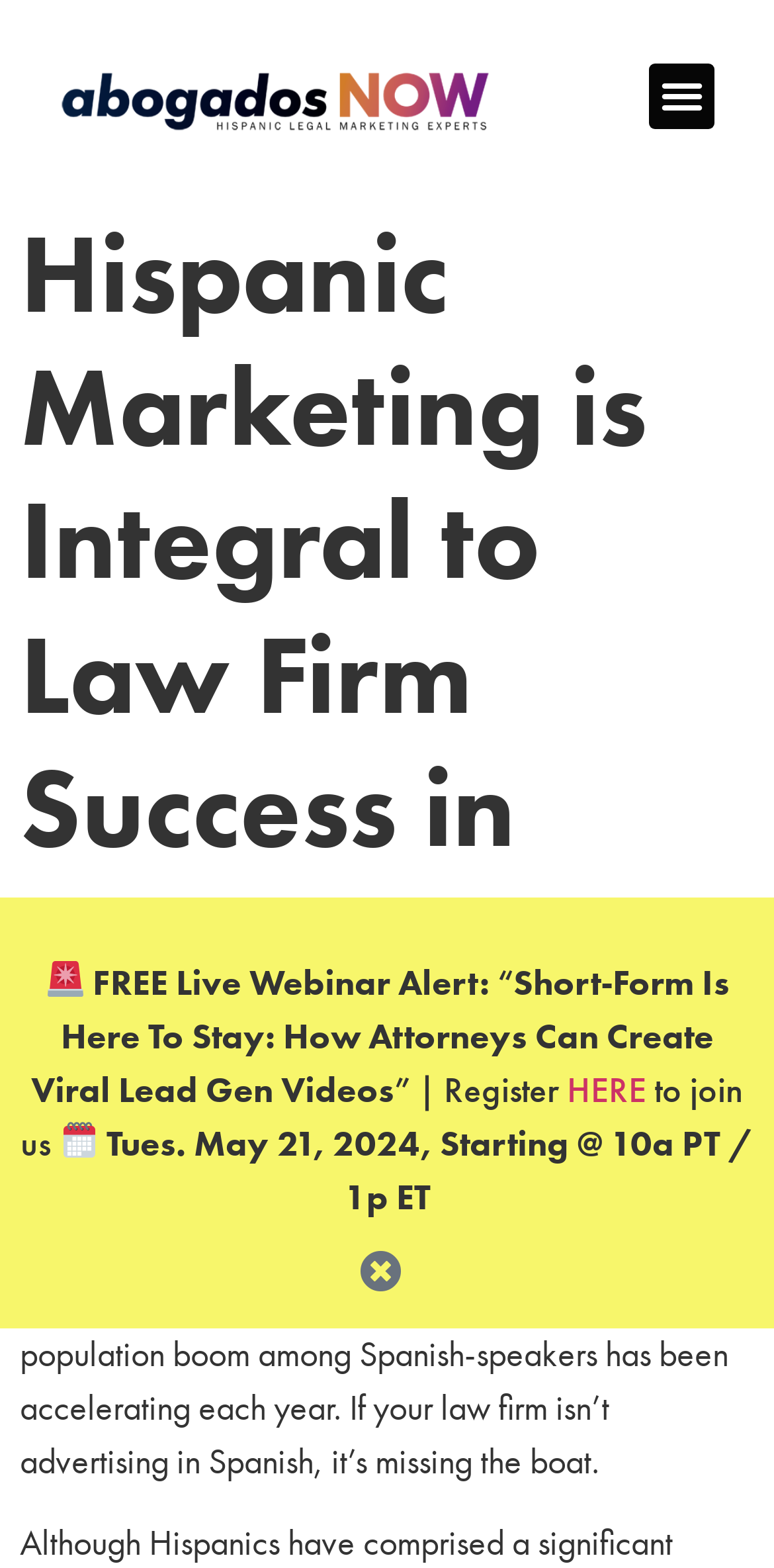What is the projected number of Hispanic Americans by the end of 2024?
Using the image provided, answer with just one word or phrase.

67 million